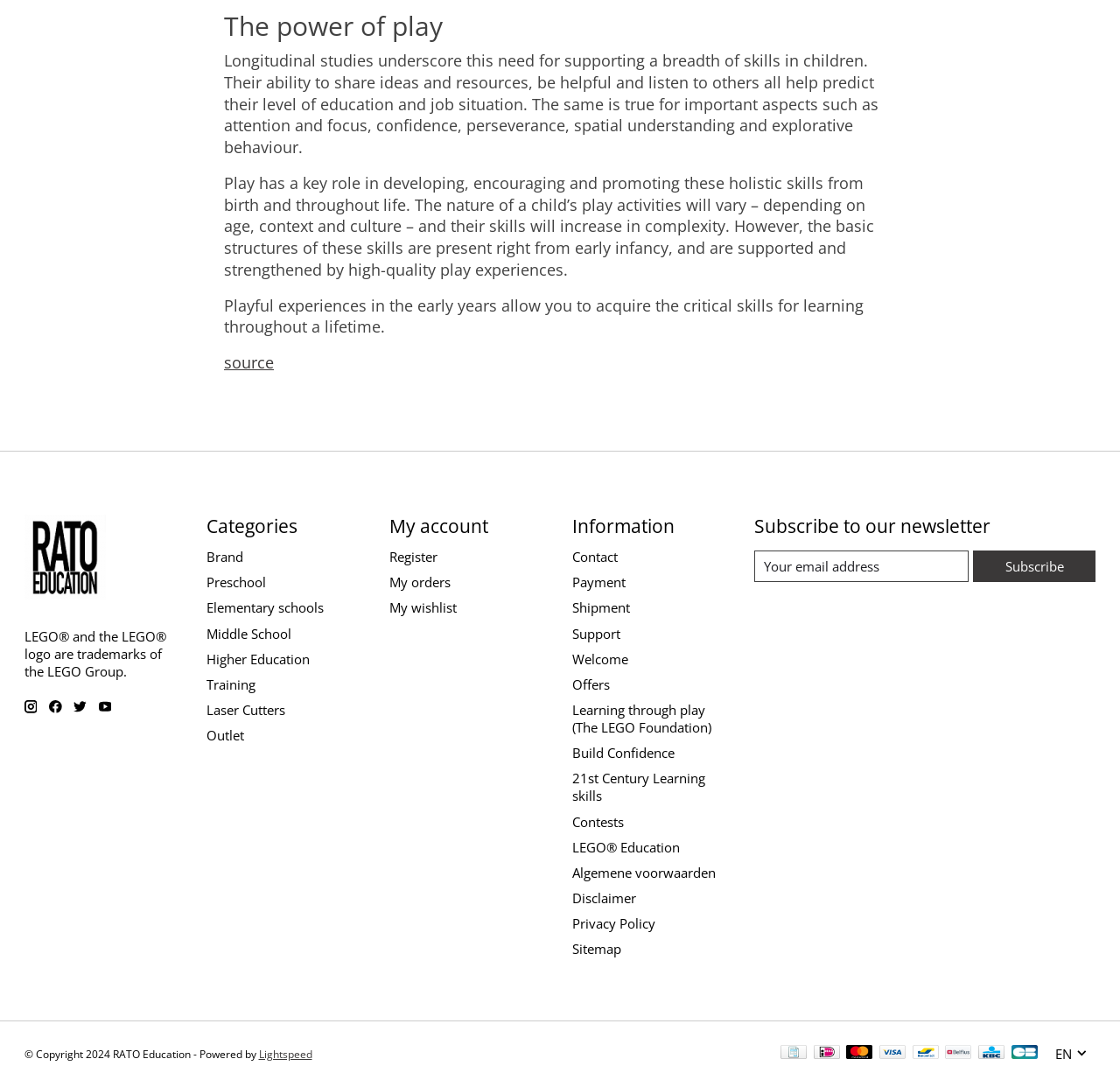Provide the bounding box coordinates for the specified HTML element described in this description: "Laser Cutters". The coordinates should be four float numbers ranging from 0 to 1, in the format [left, top, right, bottom].

[0.185, 0.645, 0.255, 0.661]